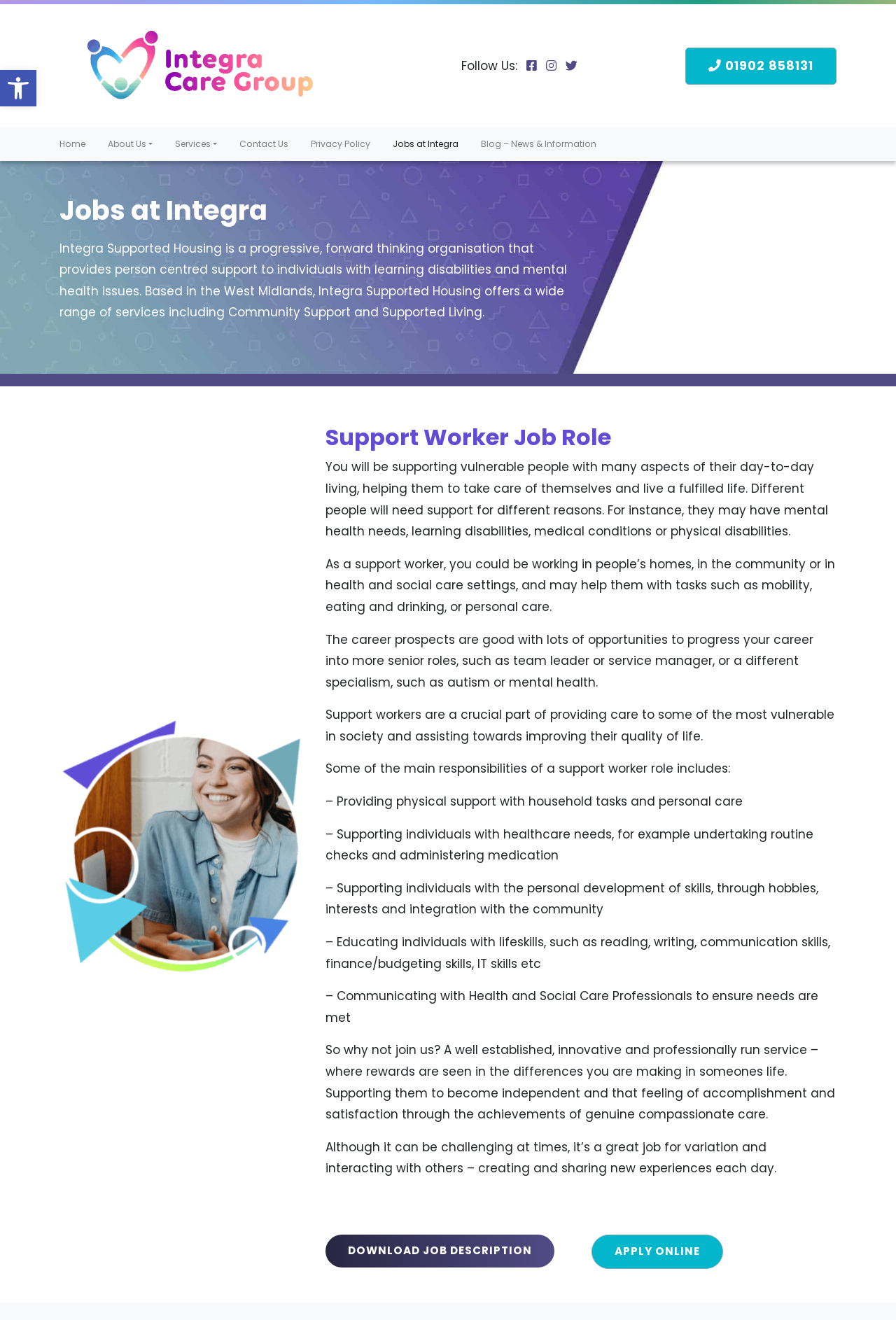Identify the bounding box coordinates for the UI element described as: "Home". The coordinates should be provided as four floats between 0 and 1: [left, top, right, bottom].

[0.066, 0.097, 0.108, 0.122]